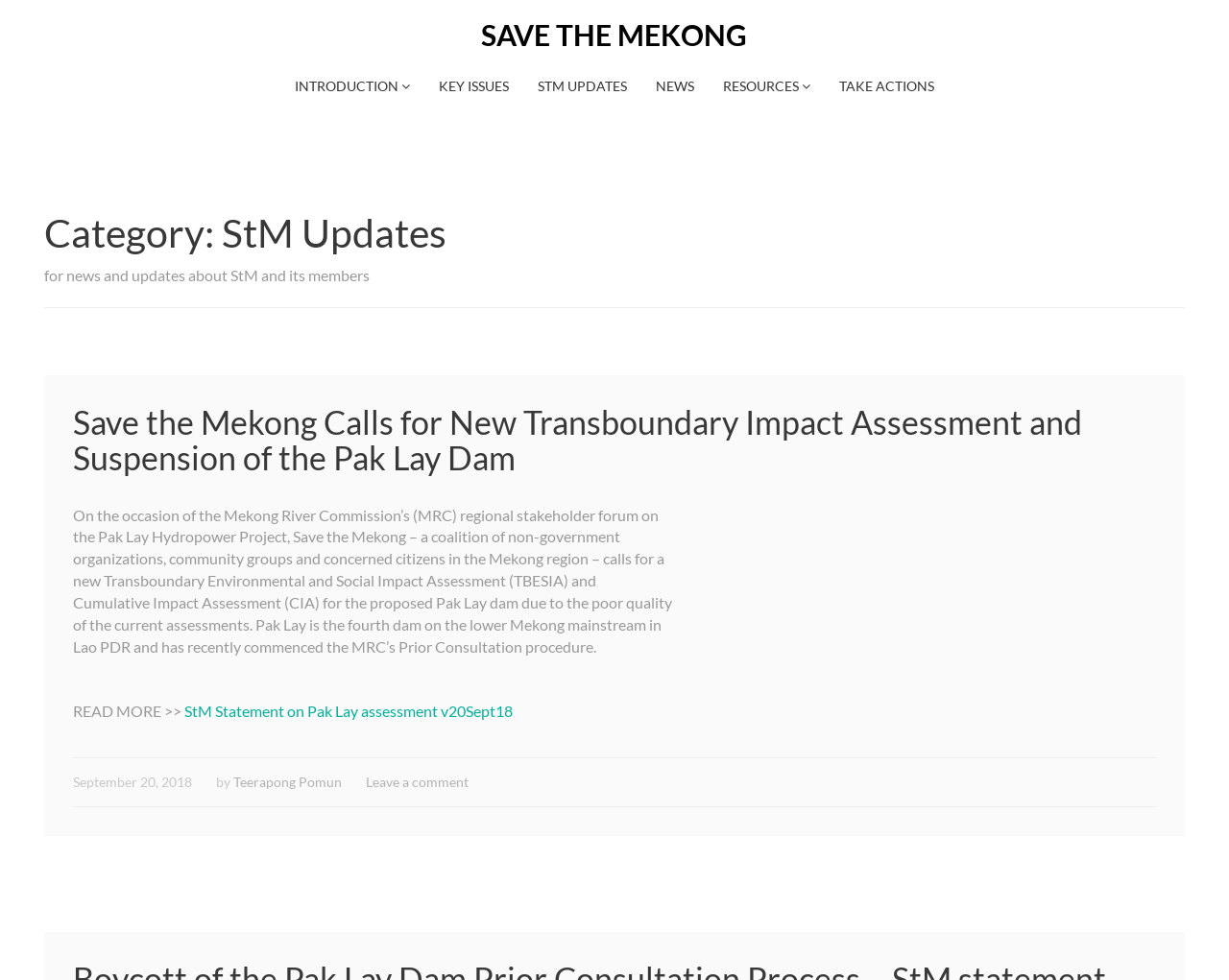Please determine the bounding box coordinates of the element's region to click in order to carry out the following instruction: "Read the article 'Save the Mekong Calls for New Transboundary Impact Assessment and Suspension of the Pak Lay Dam'". The coordinates should be four float numbers between 0 and 1, i.e., [left, top, right, bottom].

[0.059, 0.412, 0.941, 0.485]